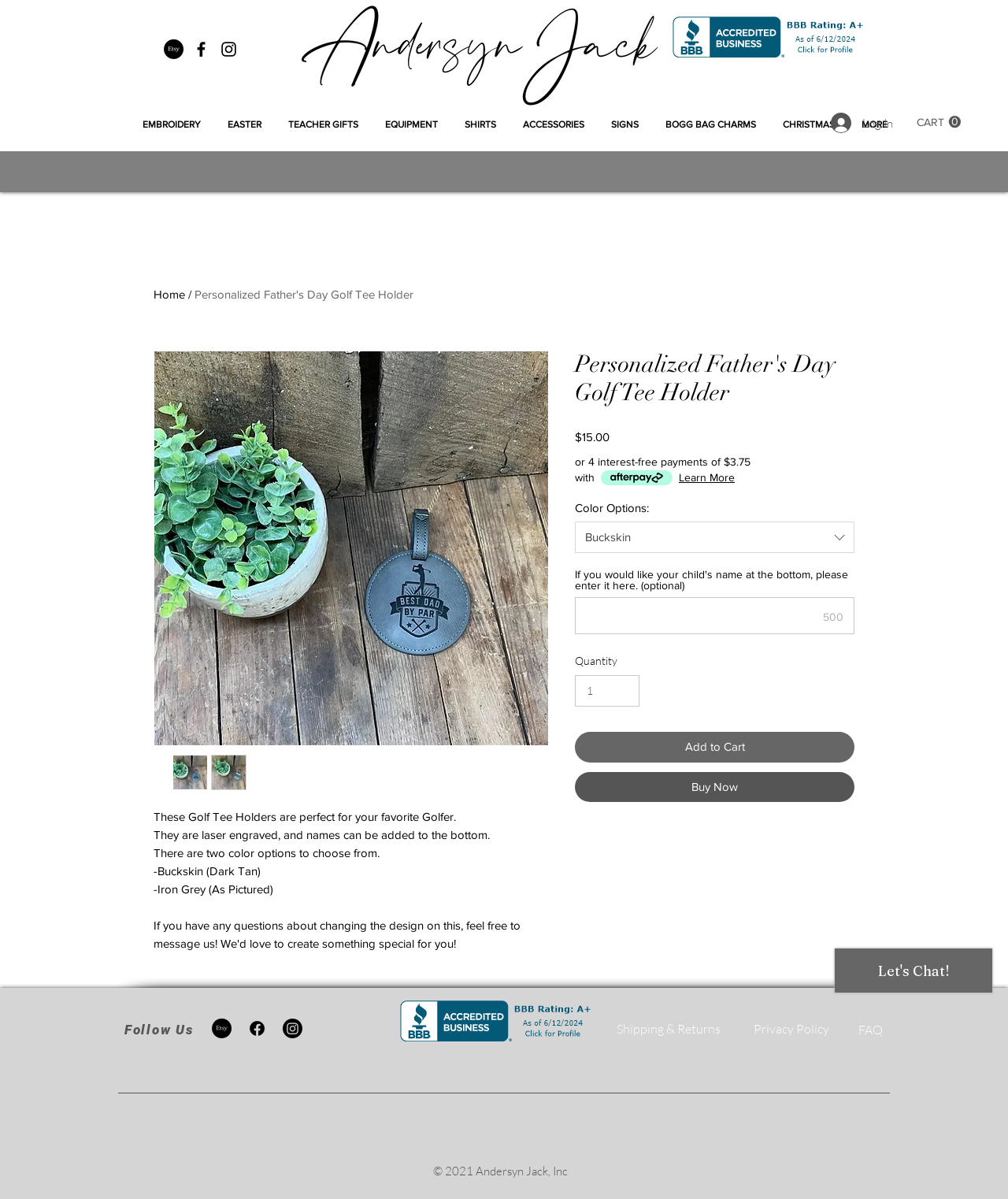Please identify the bounding box coordinates of the element I should click to complete this instruction: 'Click the 'Log In' button'. The coordinates should be given as four float numbers between 0 and 1, like this: [left, top, right, bottom].

[0.813, 0.09, 0.897, 0.115]